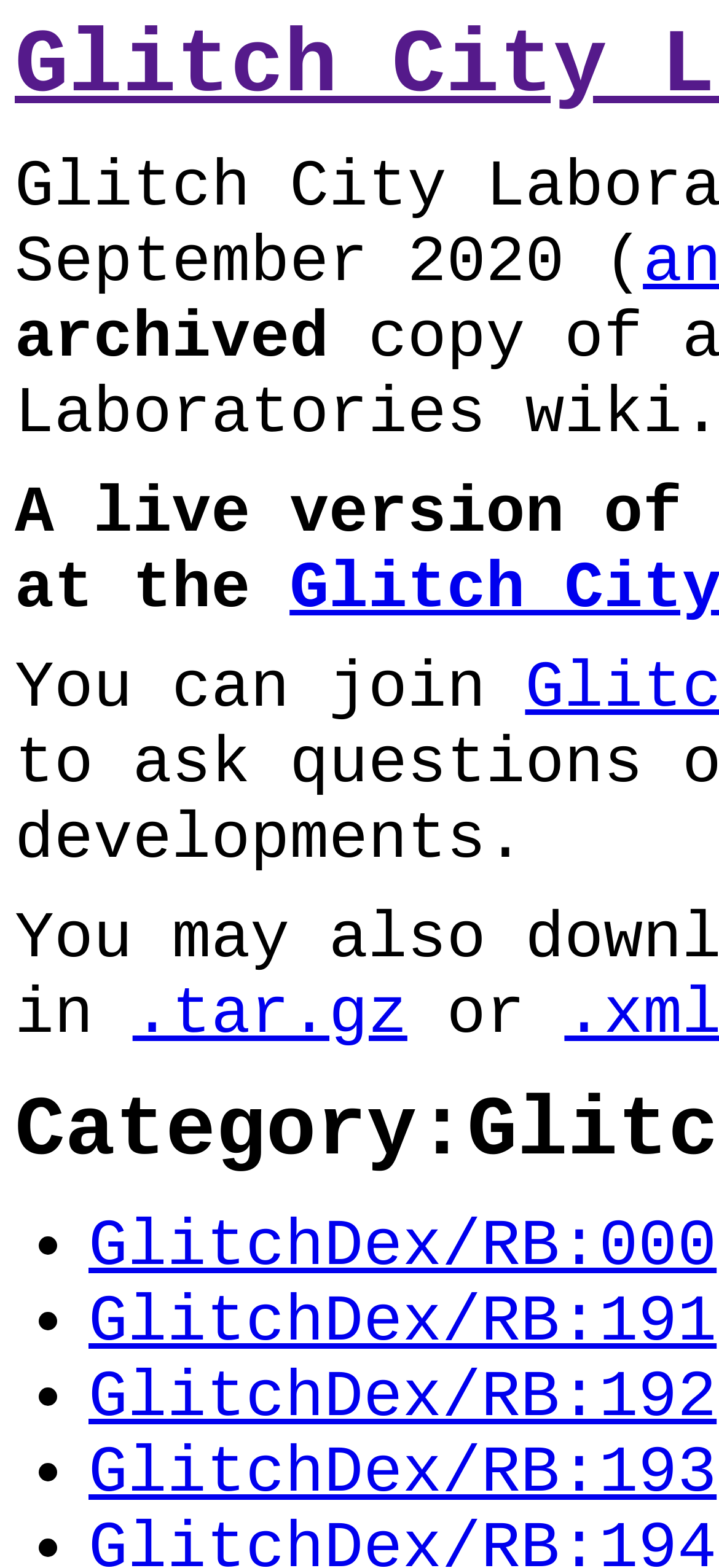Illustrate the webpage thoroughly, mentioning all important details.

The webpage appears to be an archive of GlitchDex articles, as indicated by the title "Glitch City Laboratories Archives - GlitchDex articles". 

At the top, there is a static text "archived" positioned near the left edge of the page. Below it, there is another static text "You can join" located slightly to the right of the "archived" text. 

Further down, there is a link to a ".tar.gz" file, situated roughly in the middle of the page. 

Below the link, there is a list of links, each preceded by a bullet point (•). The list contains links to specific GlitchDex articles, such as "GlitchDex/RB:000", "GlitchDex/RB:191", "GlitchDex/RB:192", and "GlitchDex/RB:193". These links are aligned to the left and stacked vertically, with each bullet point and link combination positioned directly below the previous one.